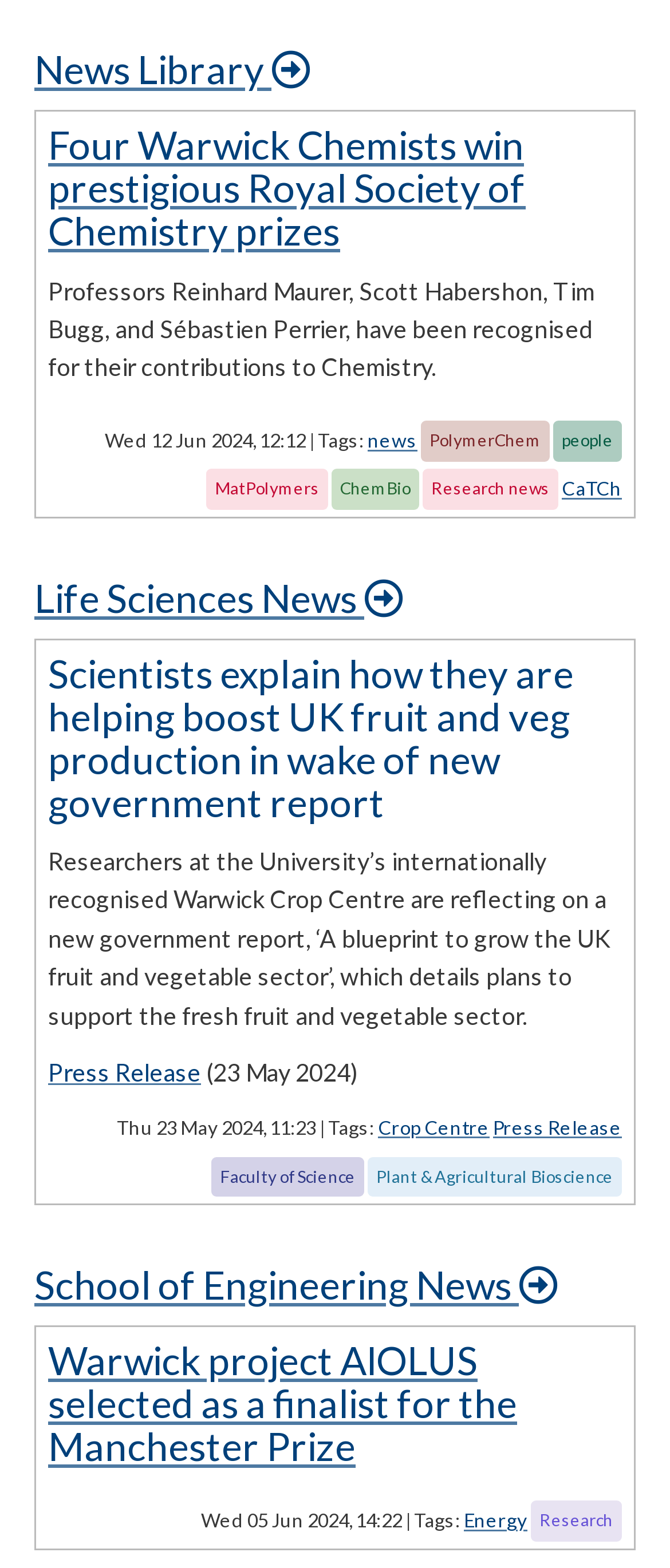Please identify the bounding box coordinates of the clickable area that will allow you to execute the instruction: "Read more from Life Sciences News".

[0.051, 0.366, 0.603, 0.396]